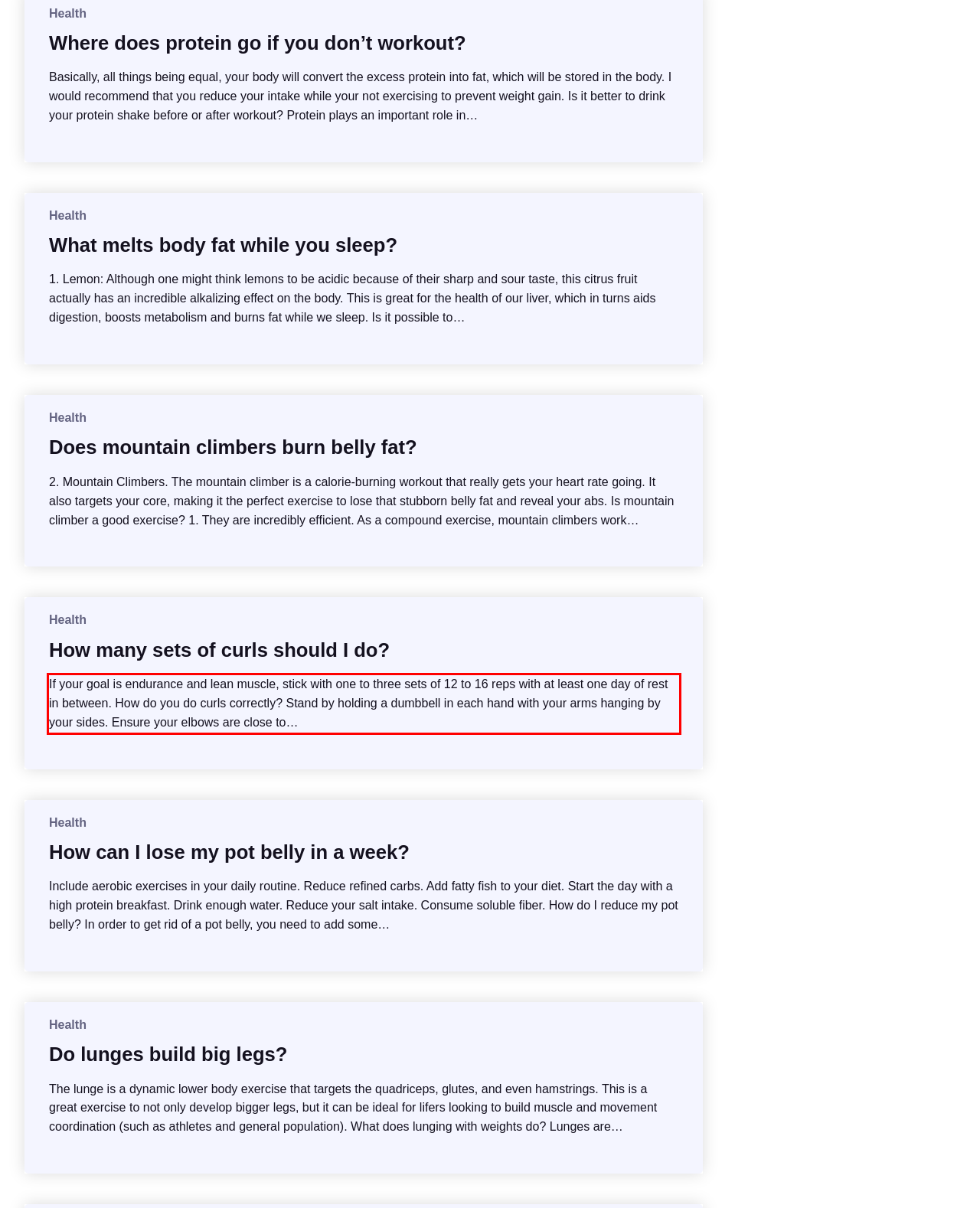By examining the provided screenshot of a webpage, recognize the text within the red bounding box and generate its text content.

If your goal is endurance and lean muscle, stick with one to three sets of 12 to 16 reps with at least one day of rest in between. How do you do curls correctly? Stand by holding a dumbbell in each hand with your arms hanging by your sides. Ensure your elbows are close to…